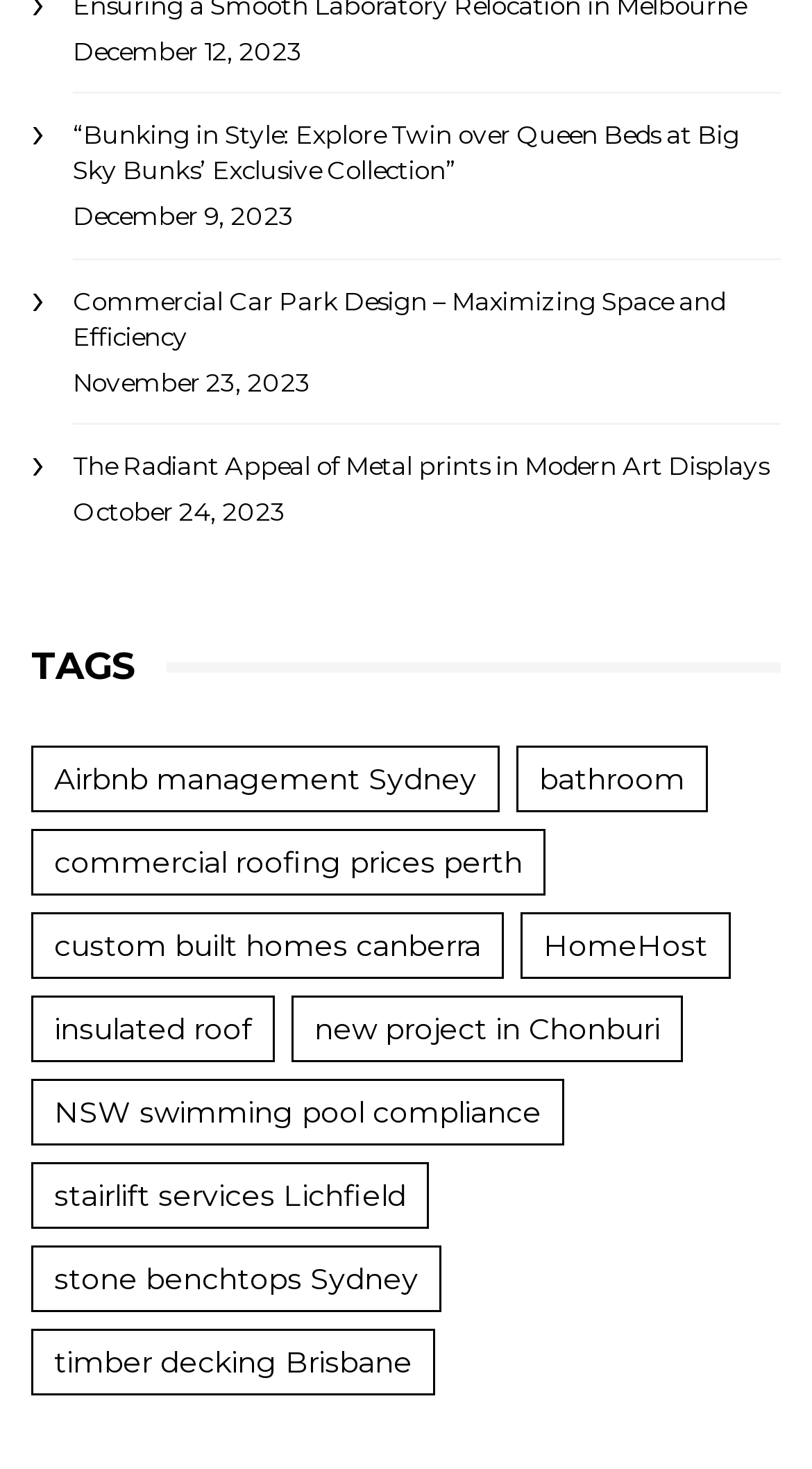Identify the bounding box coordinates for the UI element mentioned here: "insulated roof". Provide the coordinates as four float values between 0 and 1, i.e., [left, top, right, bottom].

[0.038, 0.678, 0.338, 0.724]